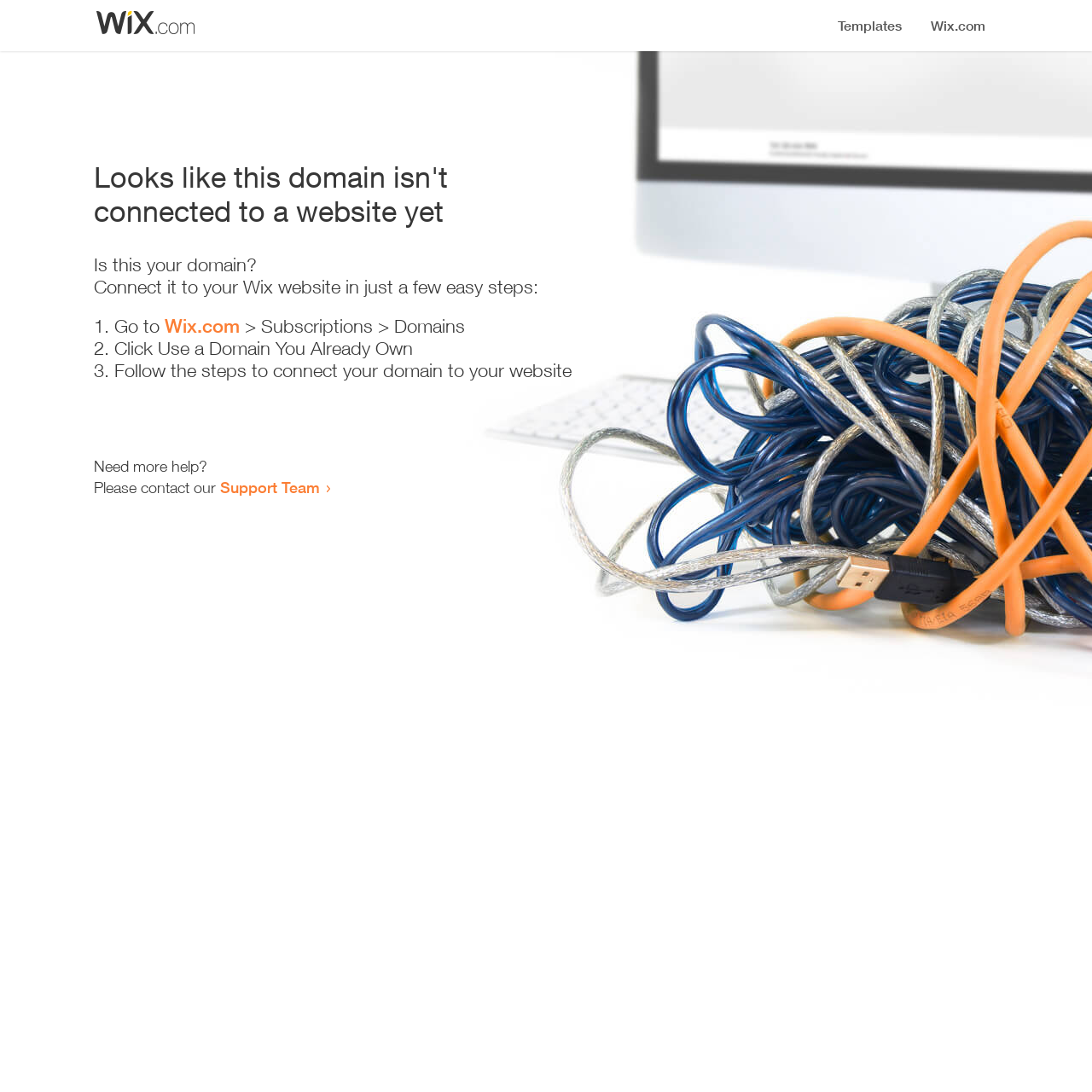Based on the element description Support Team, identify the bounding box of the UI element in the given webpage screenshot. The coordinates should be in the format (top-left x, top-left y, bottom-right x, bottom-right y) and must be between 0 and 1.

[0.202, 0.438, 0.293, 0.455]